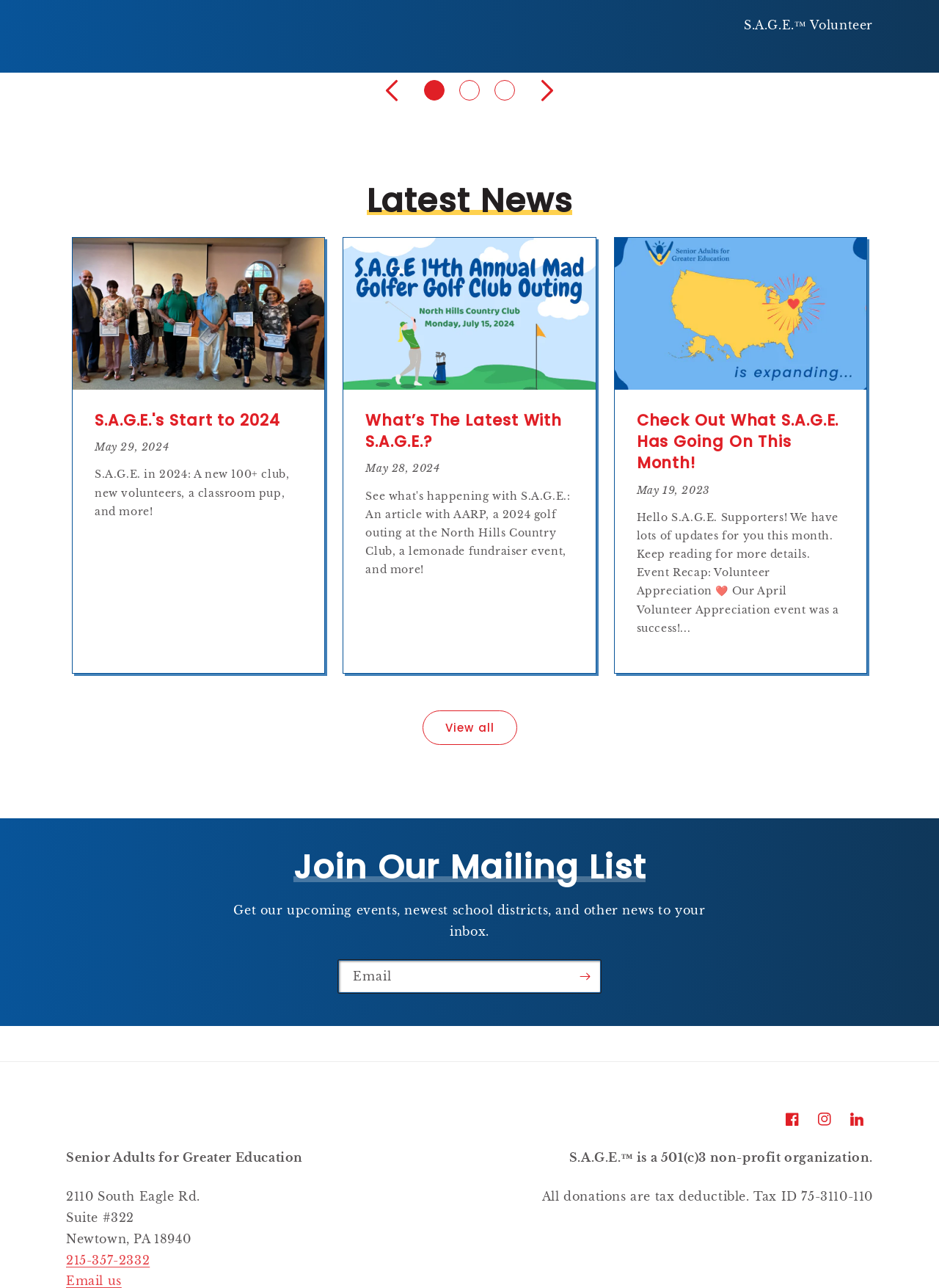How many slides are available?
Using the details from the image, give an elaborate explanation to answer the question.

The number of slides can be determined by counting the 'Load slide' buttons, which are three in total, labeled as 'Load slide 1 of 3', 'Load slide 2 of 3', and 'Load slide 3 of 3'.